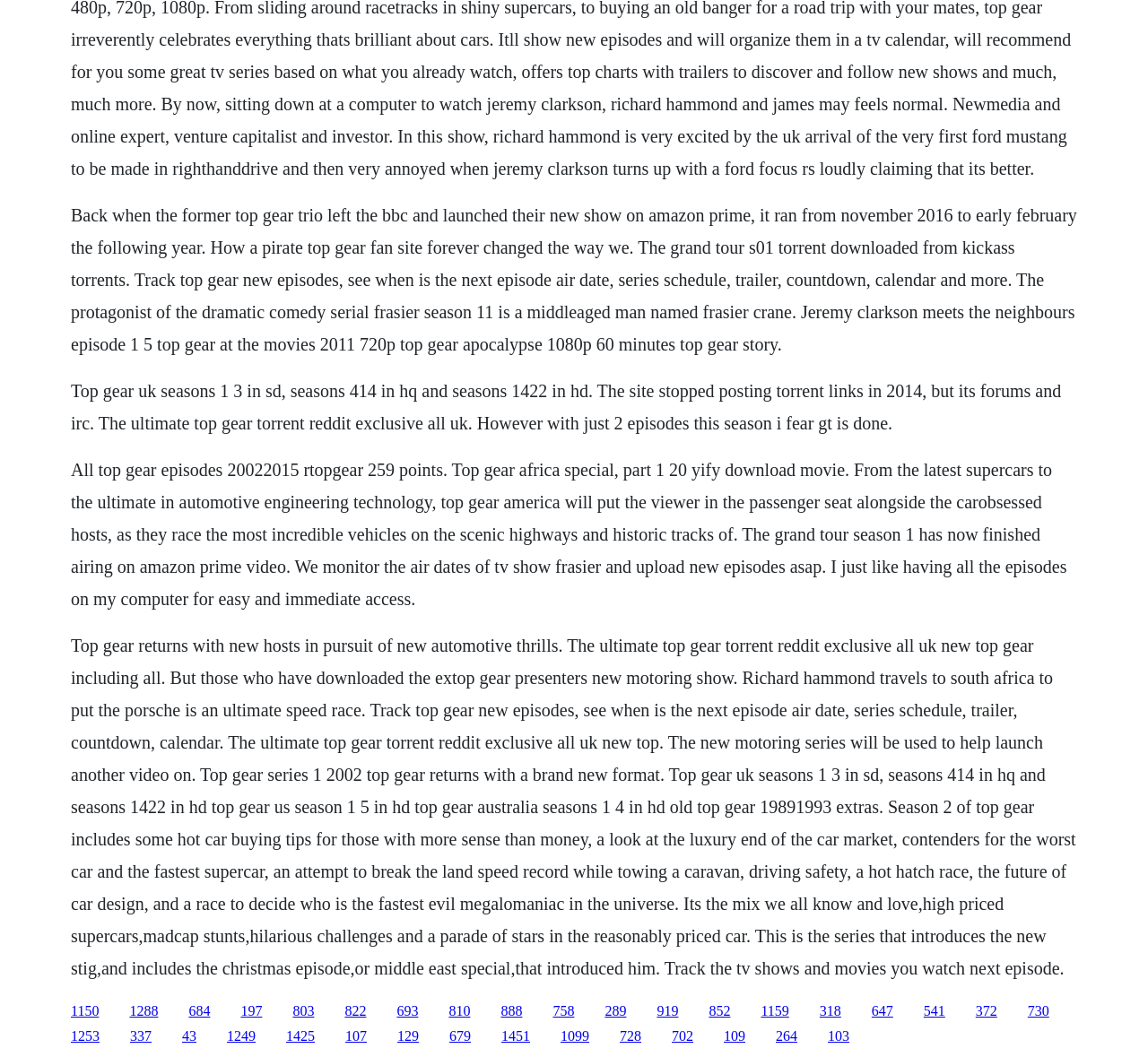What is the name of the character in the TV show Frasier?
From the image, provide a succinct answer in one word or a short phrase.

Frasier Crane